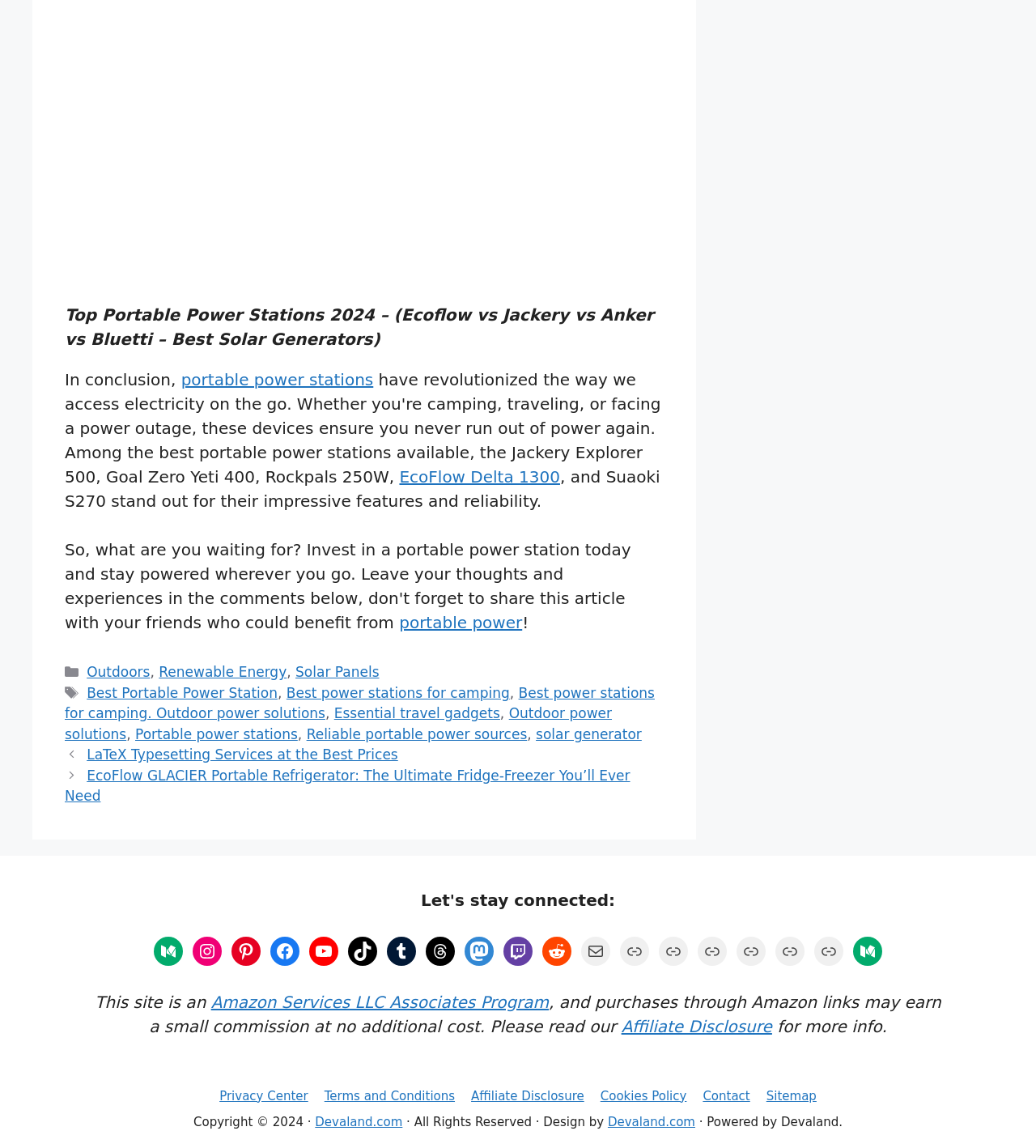Respond concisely with one word or phrase to the following query:
What is the topic of the article?

Portable power stations